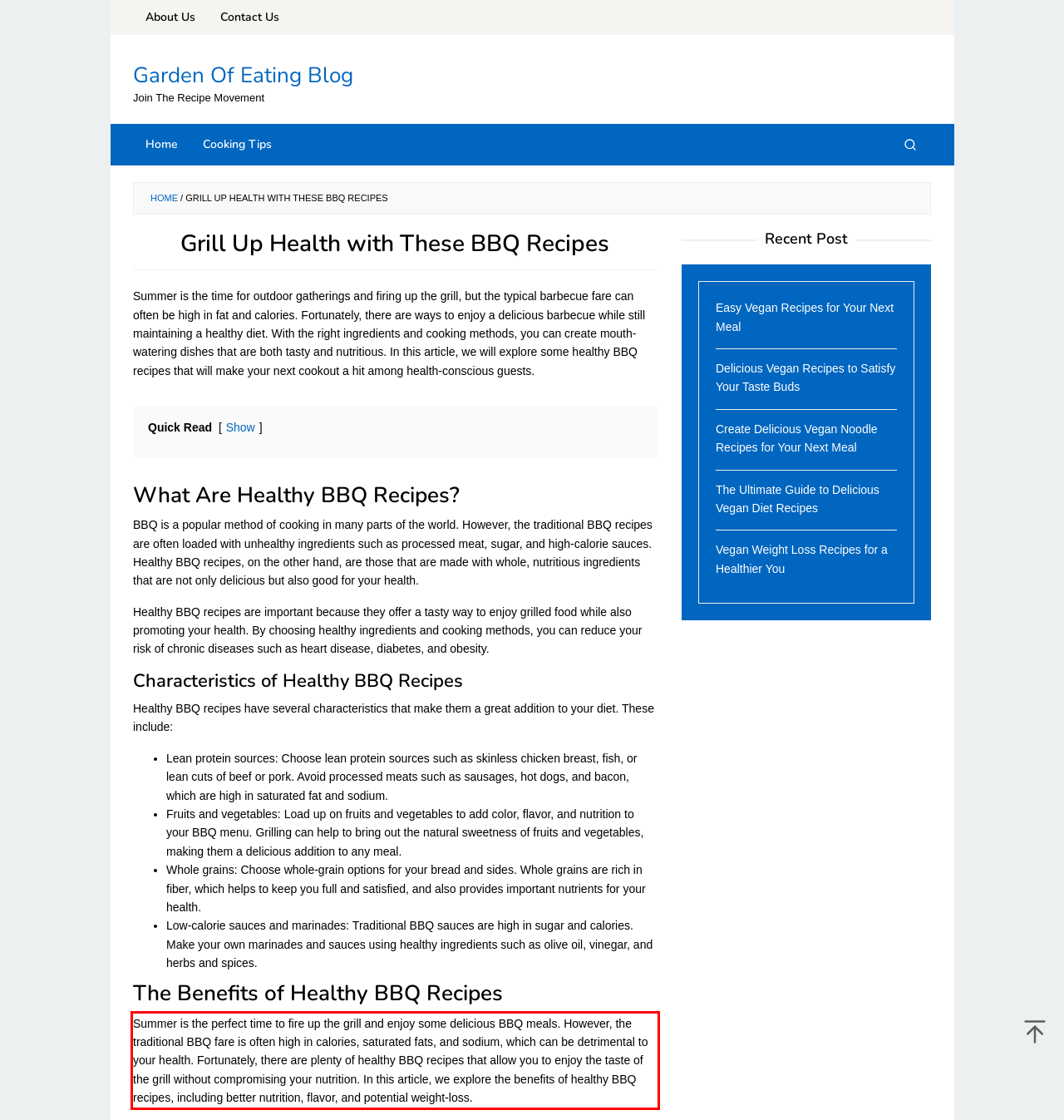Examine the webpage screenshot and use OCR to recognize and output the text within the red bounding box.

Summer is the perfect time to fire up the grill and enjoy some delicious BBQ meals. However, the traditional BBQ fare is often high in calories, saturated fats, and sodium, which can be detrimental to your health. Fortunately, there are plenty of healthy BBQ recipes that allow you to enjoy the taste of the grill without compromising your nutrition. In this article, we explore the benefits of healthy BBQ recipes, including better nutrition, flavor, and potential weight-loss.